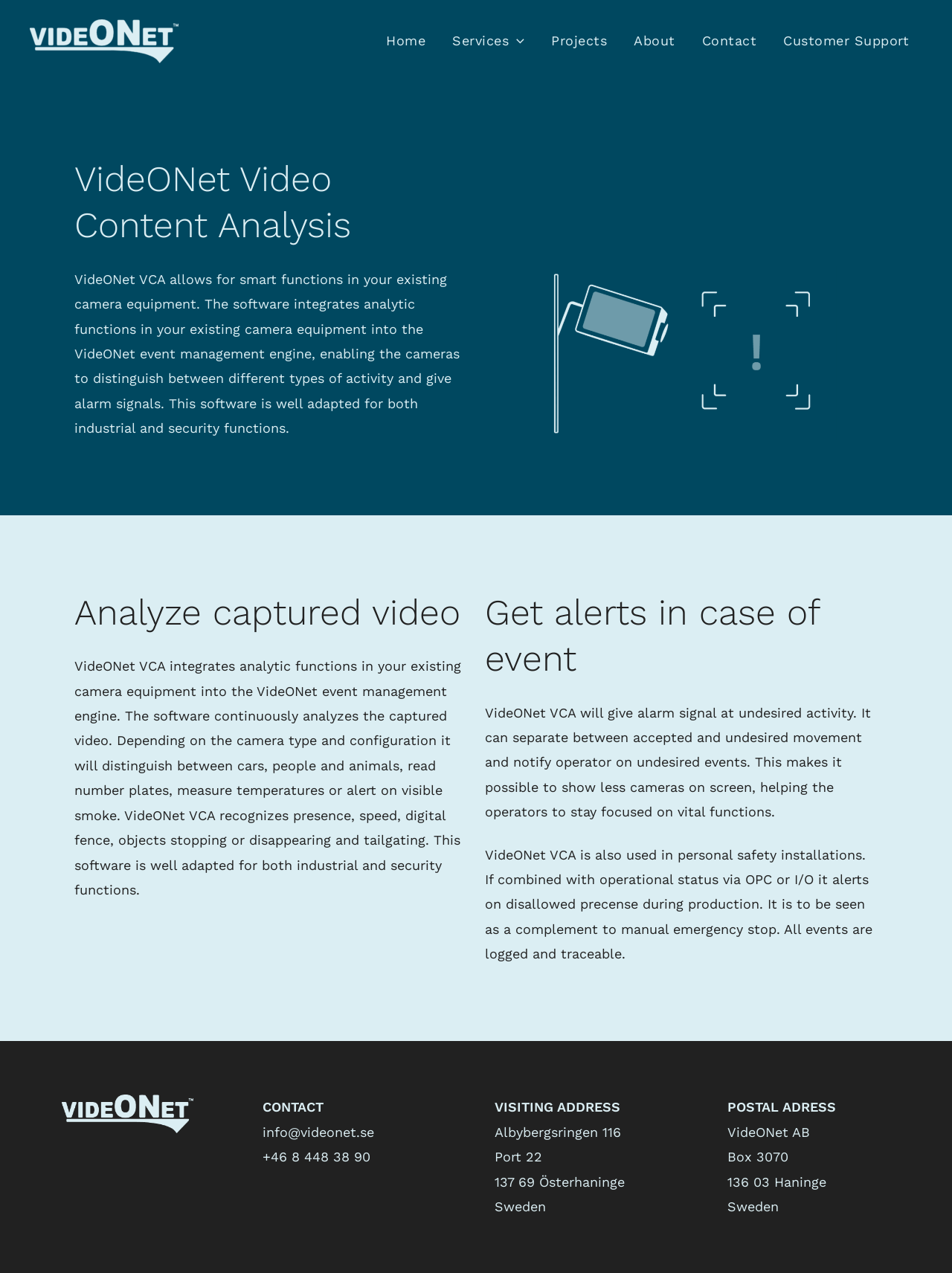Determine the bounding box coordinates of the section I need to click to execute the following instruction: "Click on the 'Customer Support' link". Provide the coordinates as four float numbers between 0 and 1, i.e., [left, top, right, bottom].

[0.809, 0.0, 0.969, 0.064]